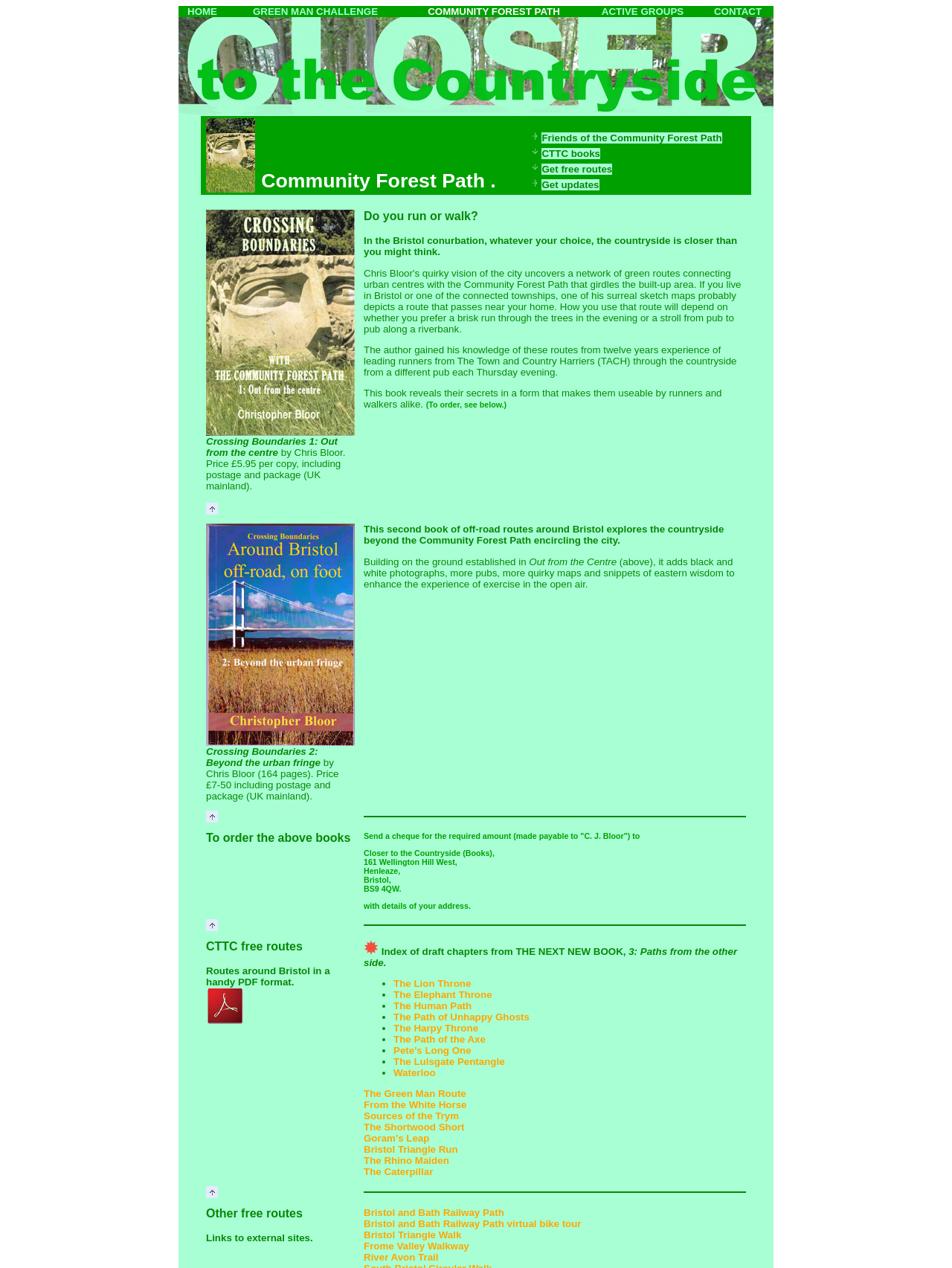Given the element description HOME, specify the bounding box coordinates of the corresponding UI element in the format (top-left x, top-left y, bottom-right x, bottom-right y). All values must be between 0 and 1.

[0.197, 0.005, 0.228, 0.013]